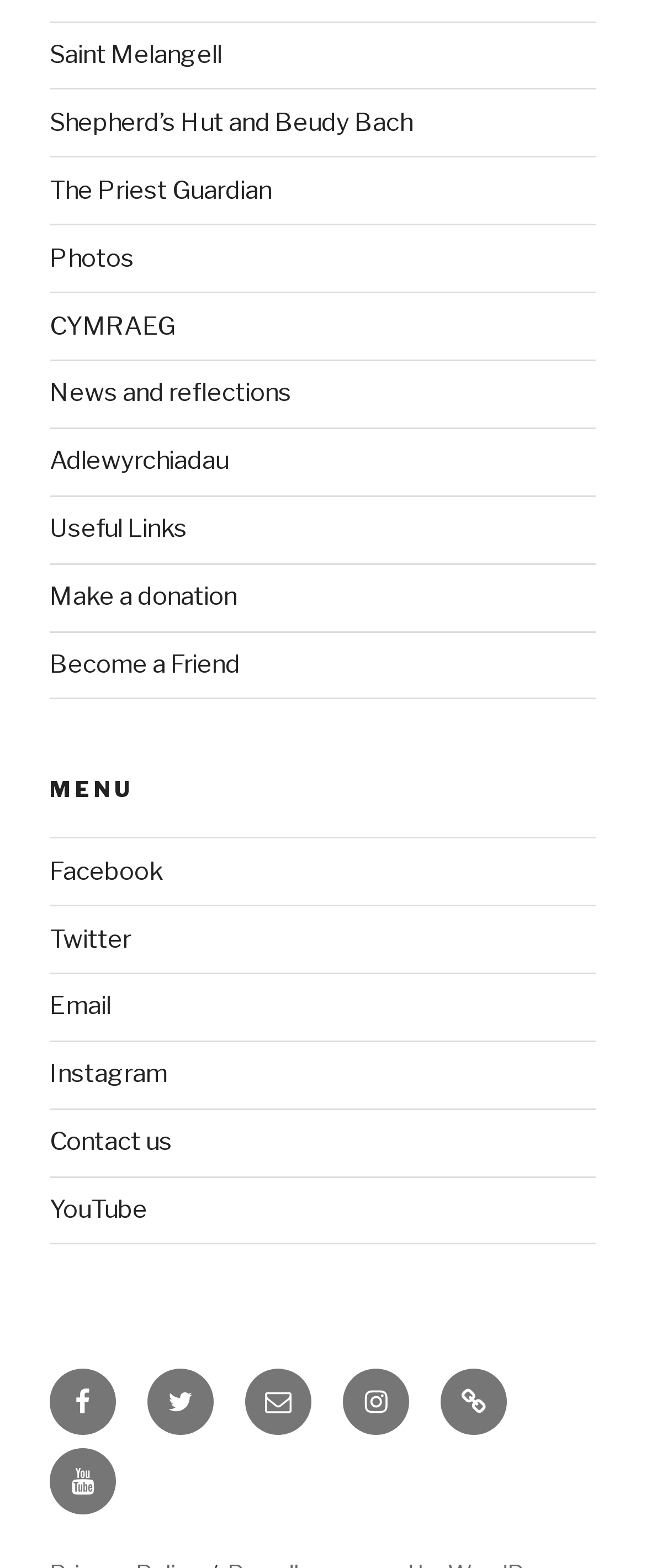Use a single word or phrase to answer the question:
What is the last link in the main menu?

Become a Friend